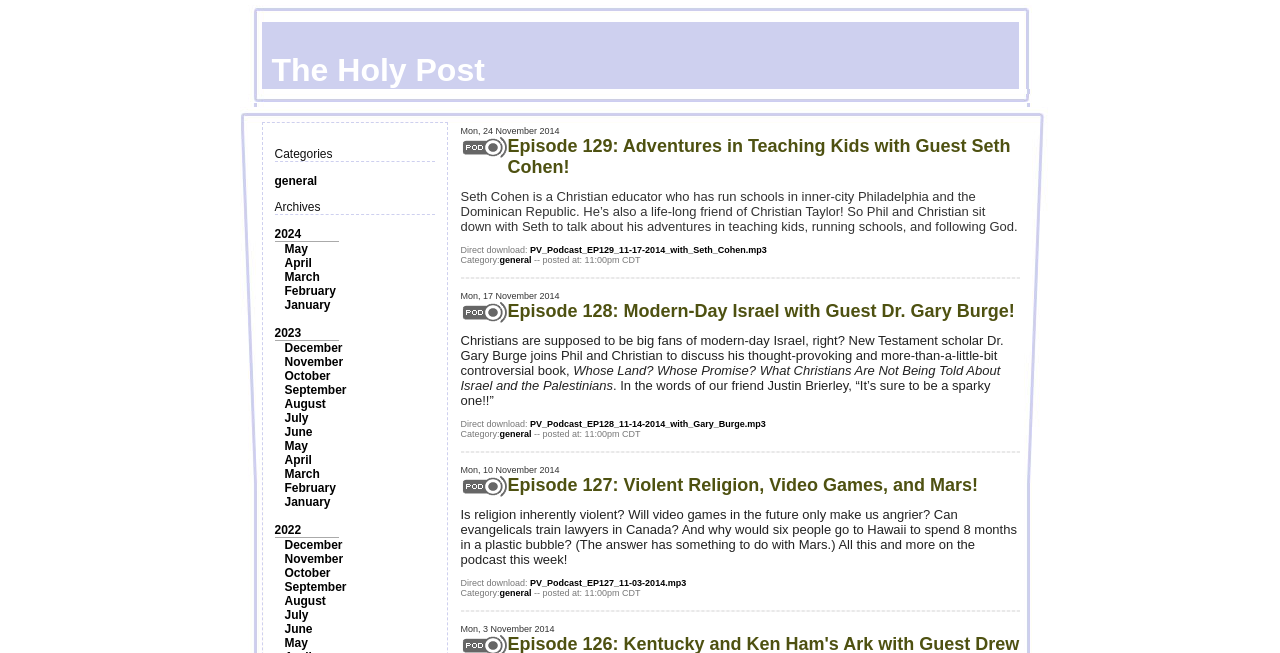Please find the bounding box coordinates of the element's region to be clicked to carry out this instruction: "Read the description of Episode 129".

[0.36, 0.289, 0.795, 0.358]